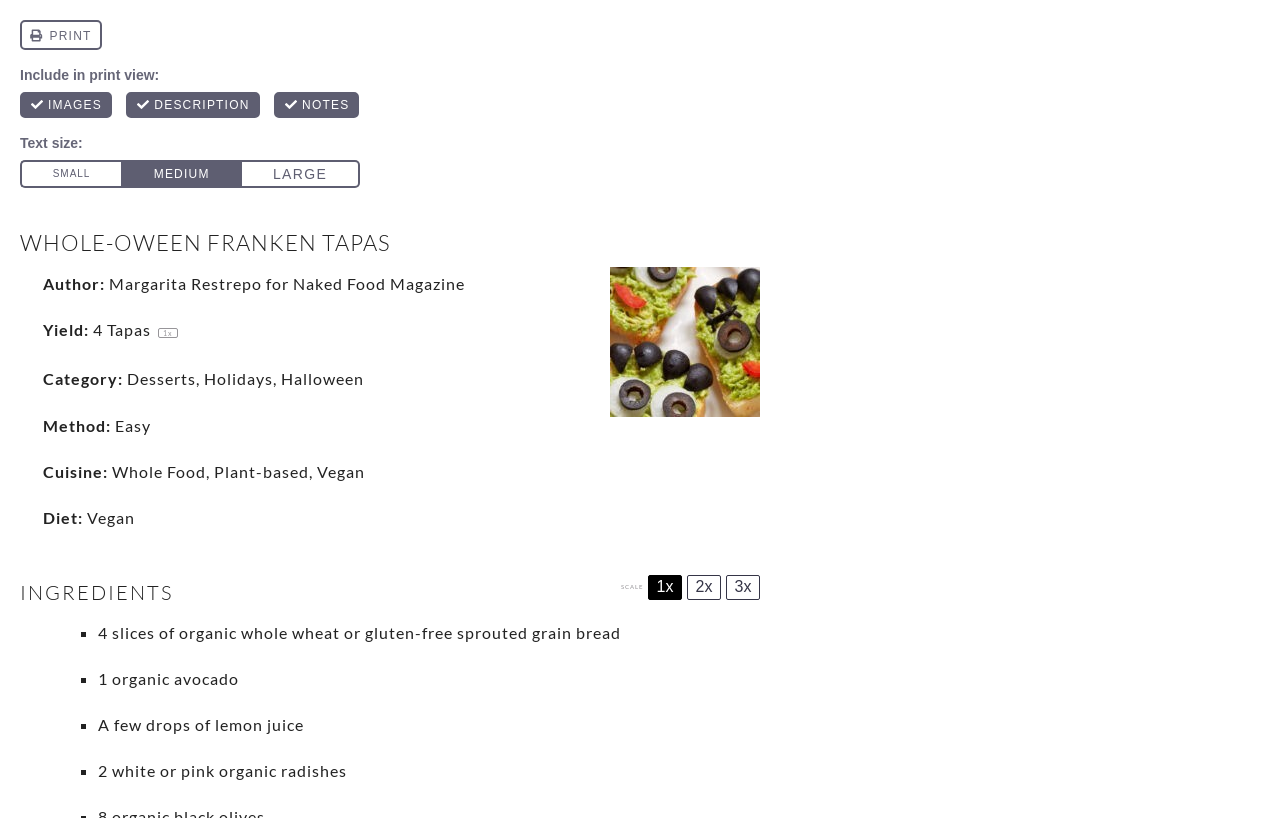What is the cuisine of the recipe?
Based on the visual, give a brief answer using one word or a short phrase.

Whole Food, Plant-based, Vegan